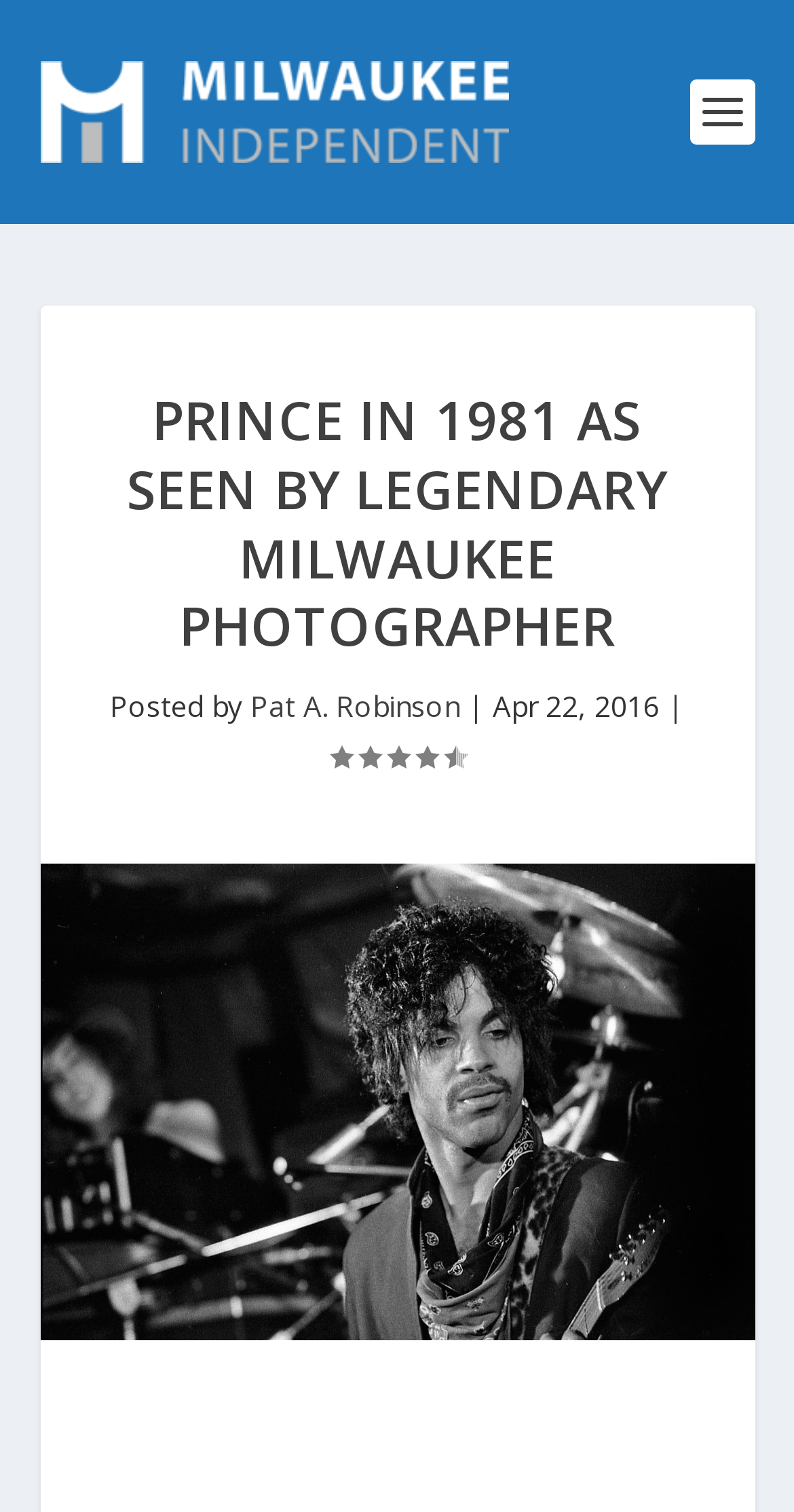Answer in one word or a short phrase: 
When was the article published?

Apr 22, 2016